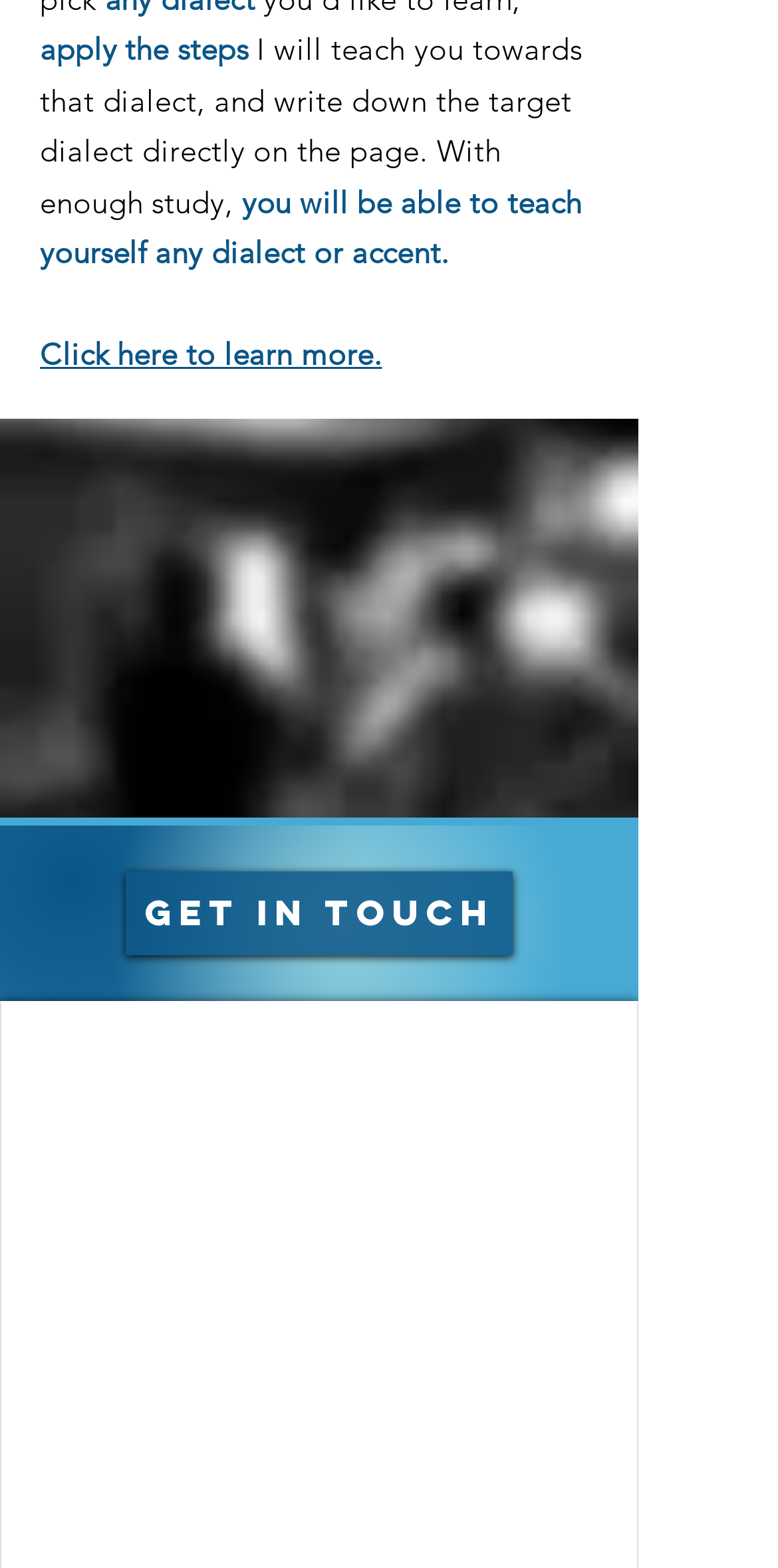Can you give a detailed response to the following question using the information from the image? What is the purpose of this website?

Based on the text 'teach yourself any dialect or accent' and the overall content of the webpage, it appears that the purpose of this website is to provide resources and guidance for individuals who want to learn a new dialect or accent.